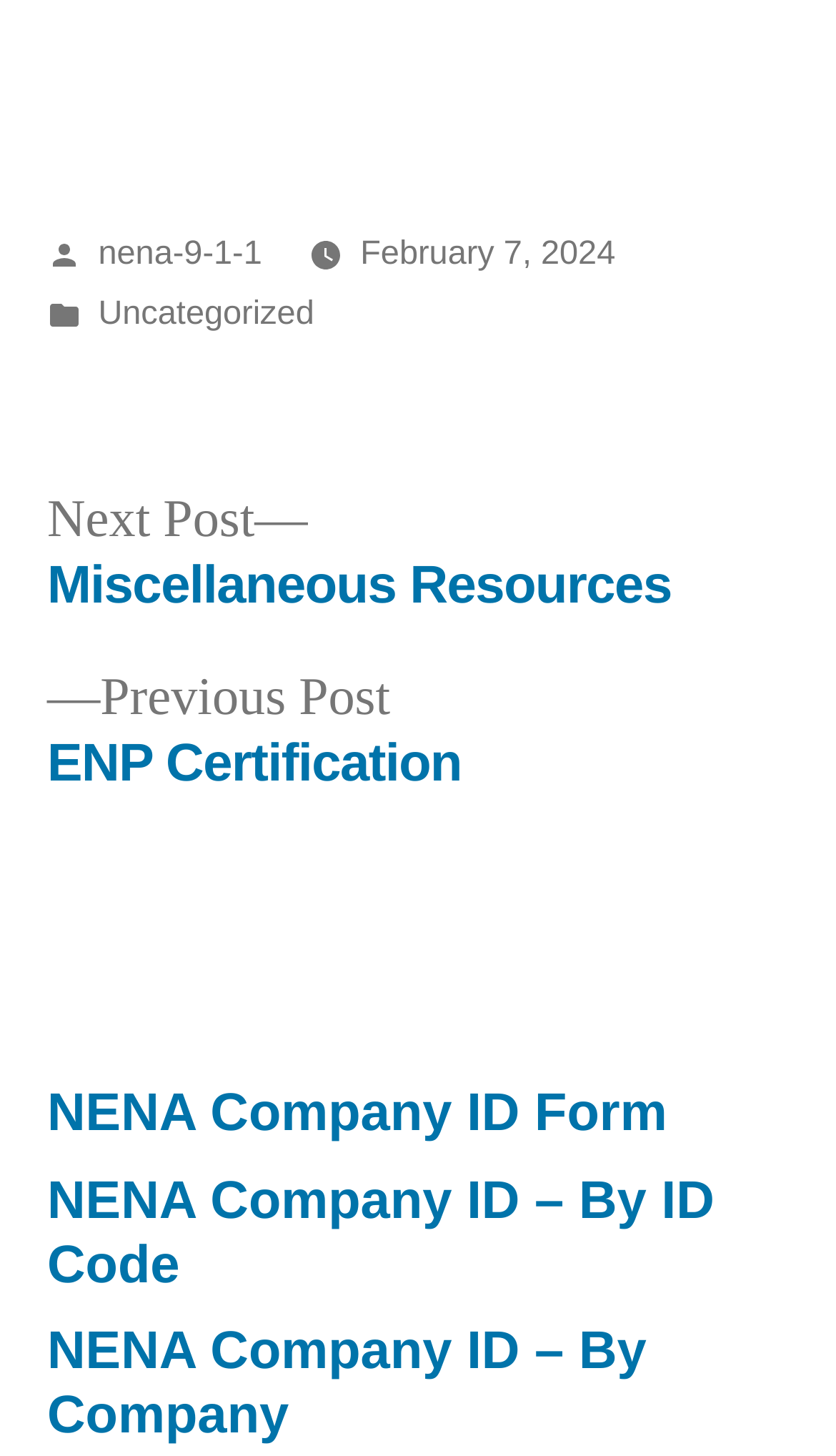Determine the bounding box coordinates for the region that must be clicked to execute the following instruction: "View previous post".

[0.056, 0.457, 0.552, 0.548]